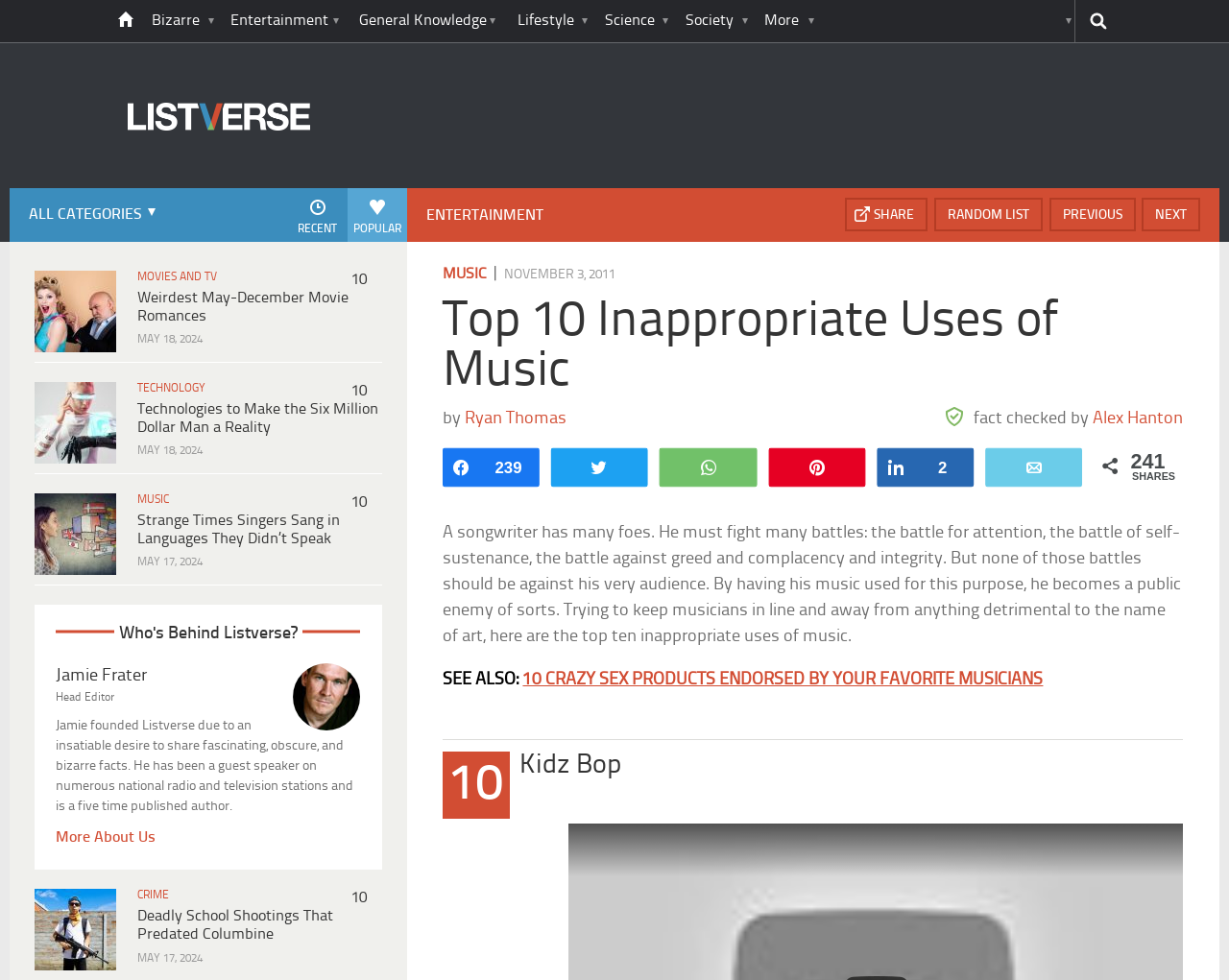Please identify the bounding box coordinates of the element that needs to be clicked to perform the following instruction: "Click on the 'MUSIC' category".

[0.214, 0.531, 0.349, 0.549]